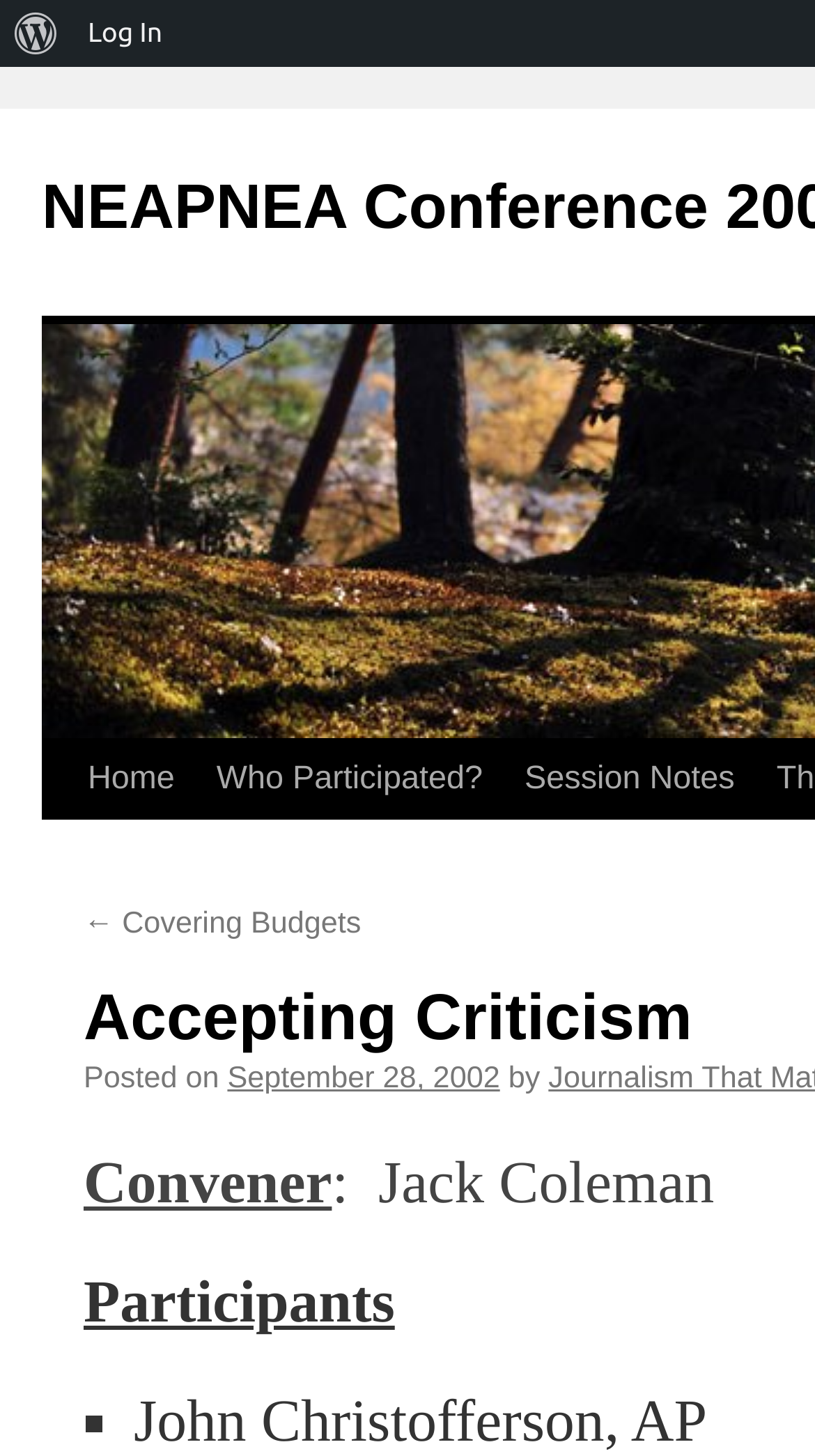Respond with a single word or phrase to the following question:
What is the date of the posted article?

September 28, 2002